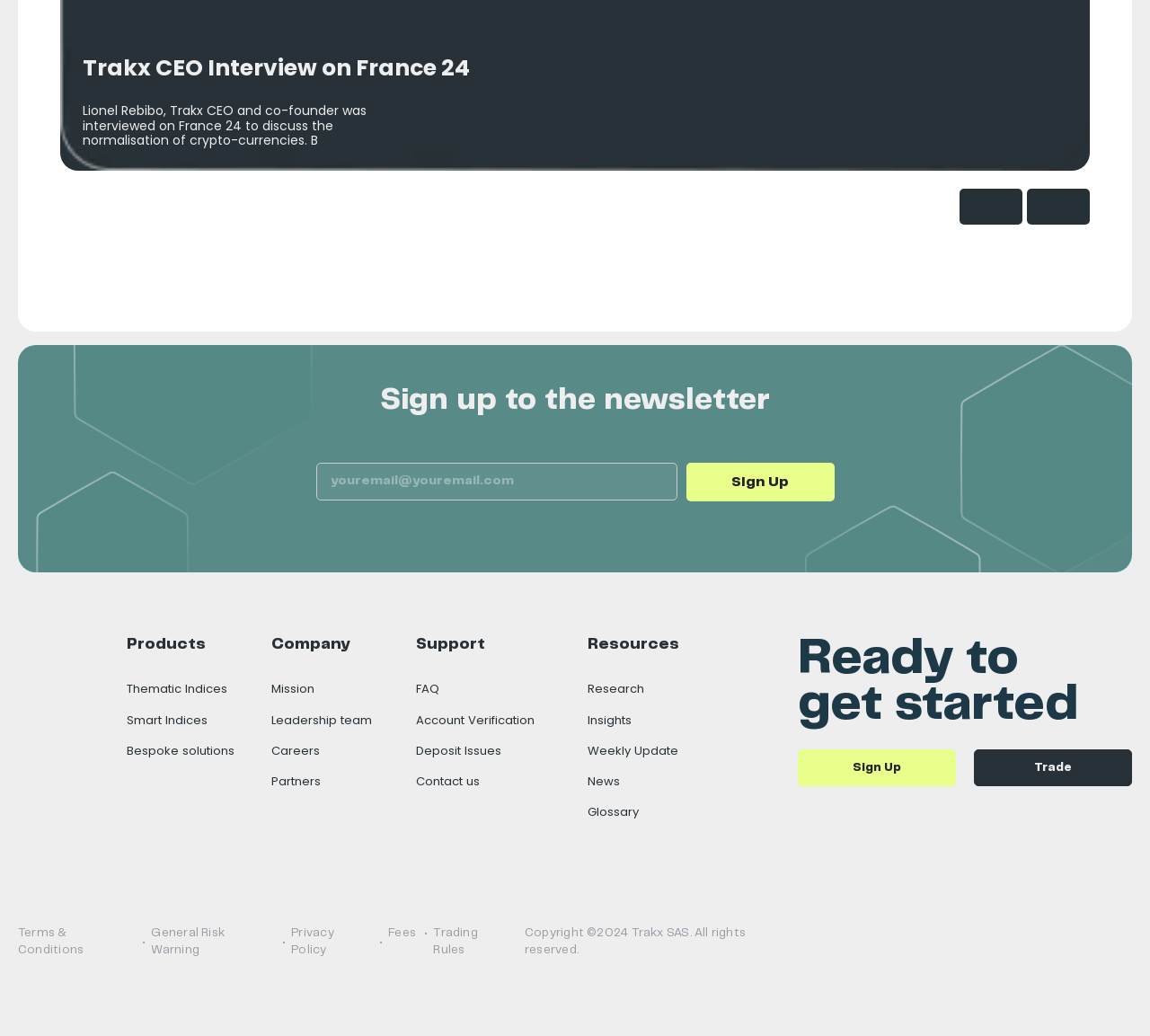Identify the bounding box coordinates of the section that should be clicked to achieve the task described: "View Thematic Indices".

[0.11, 0.657, 0.204, 0.686]